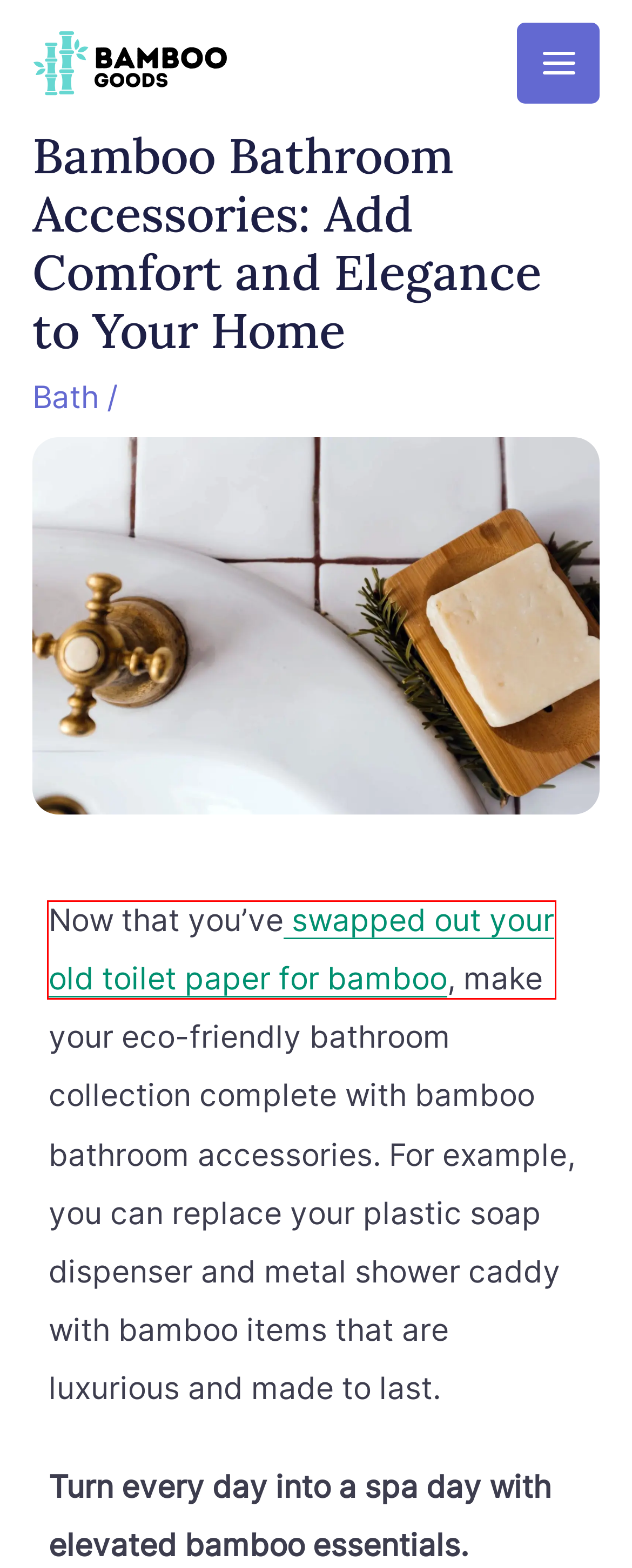Examine the screenshot of the webpage, noting the red bounding box around a UI element. Pick the webpage description that best matches the new page after the element in the red bounding box is clicked. Here are the candidates:
A. Top 5 Bamboo Toilet Paper Brands for a More Eco-Friendly Bathroom - Bamboo Goods
B. Decor Archives - Bamboo Goods
C. Outdoor Archives - Bamboo Goods
D. Furniture - Bamboo Goods
E. Five Yorkies
F. Robot or human?
G. Bamboo Towels for Your Sustainable Bath and Kitchen - Bamboo Goods
H. Home - Bamboo Goods

A